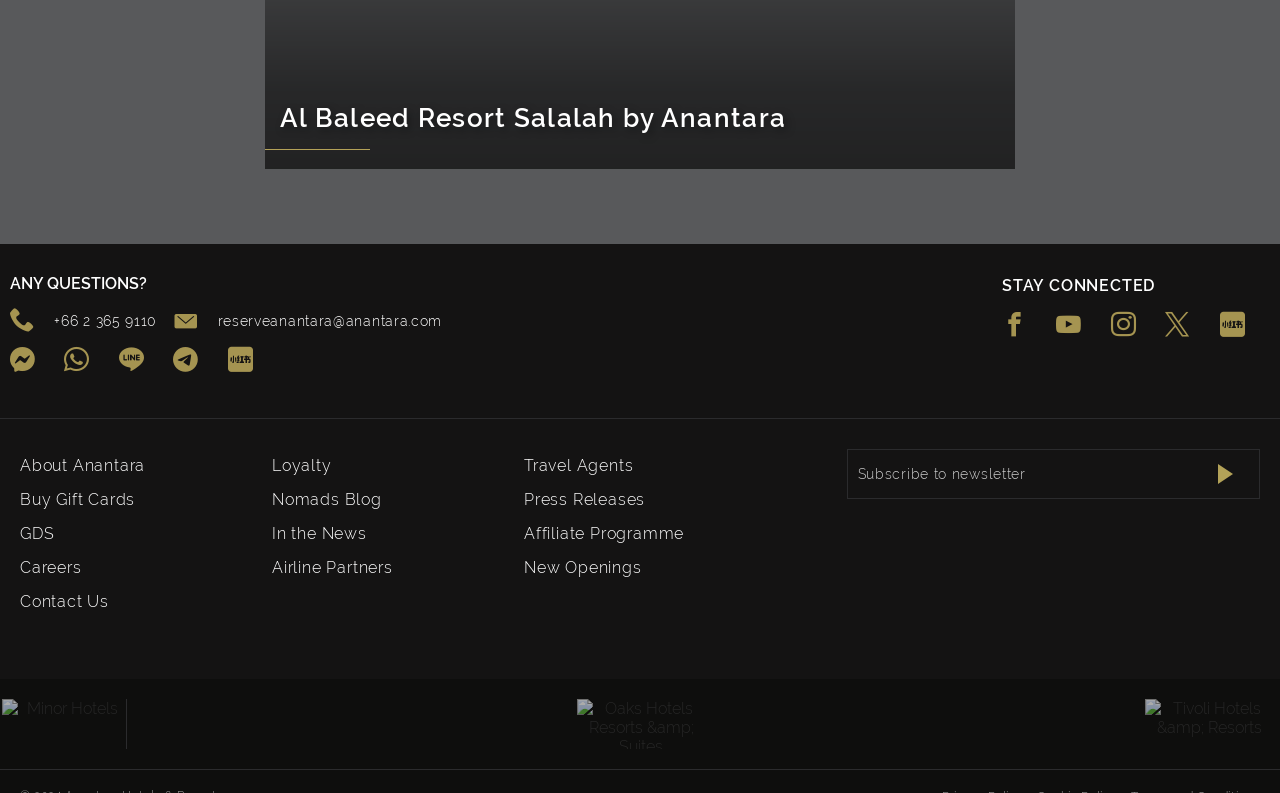Given the element description: "alt="Oaks Hotels Resorts &amp; Suites"", predict the bounding box coordinates of this UI element. The coordinates must be four float numbers between 0 and 1, given as [left, top, right, bottom].

[0.451, 0.882, 0.551, 0.945]